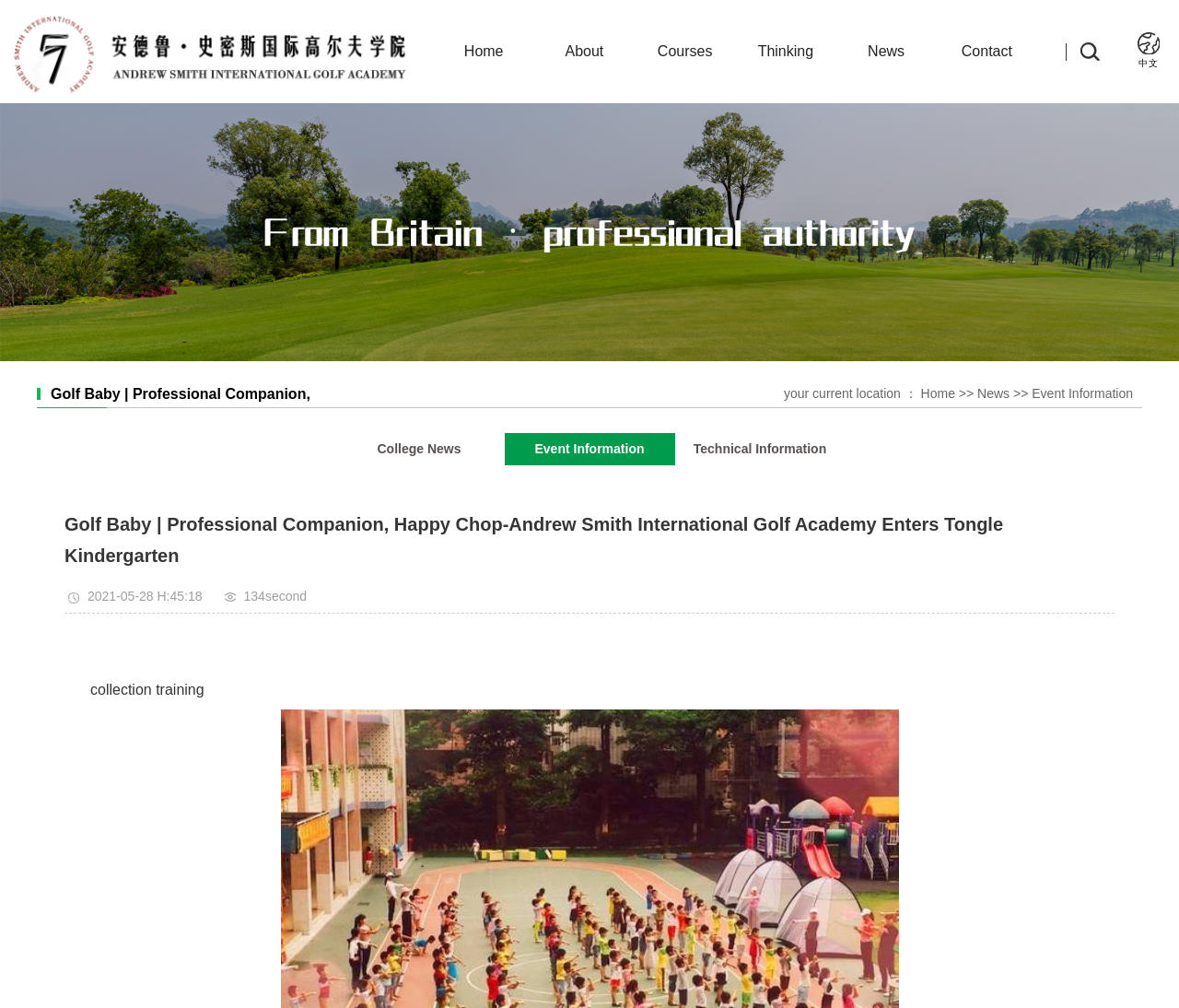Find the bounding box of the web element that fits this description: "Contact".

[0.794, 0.0, 0.88, 0.102]